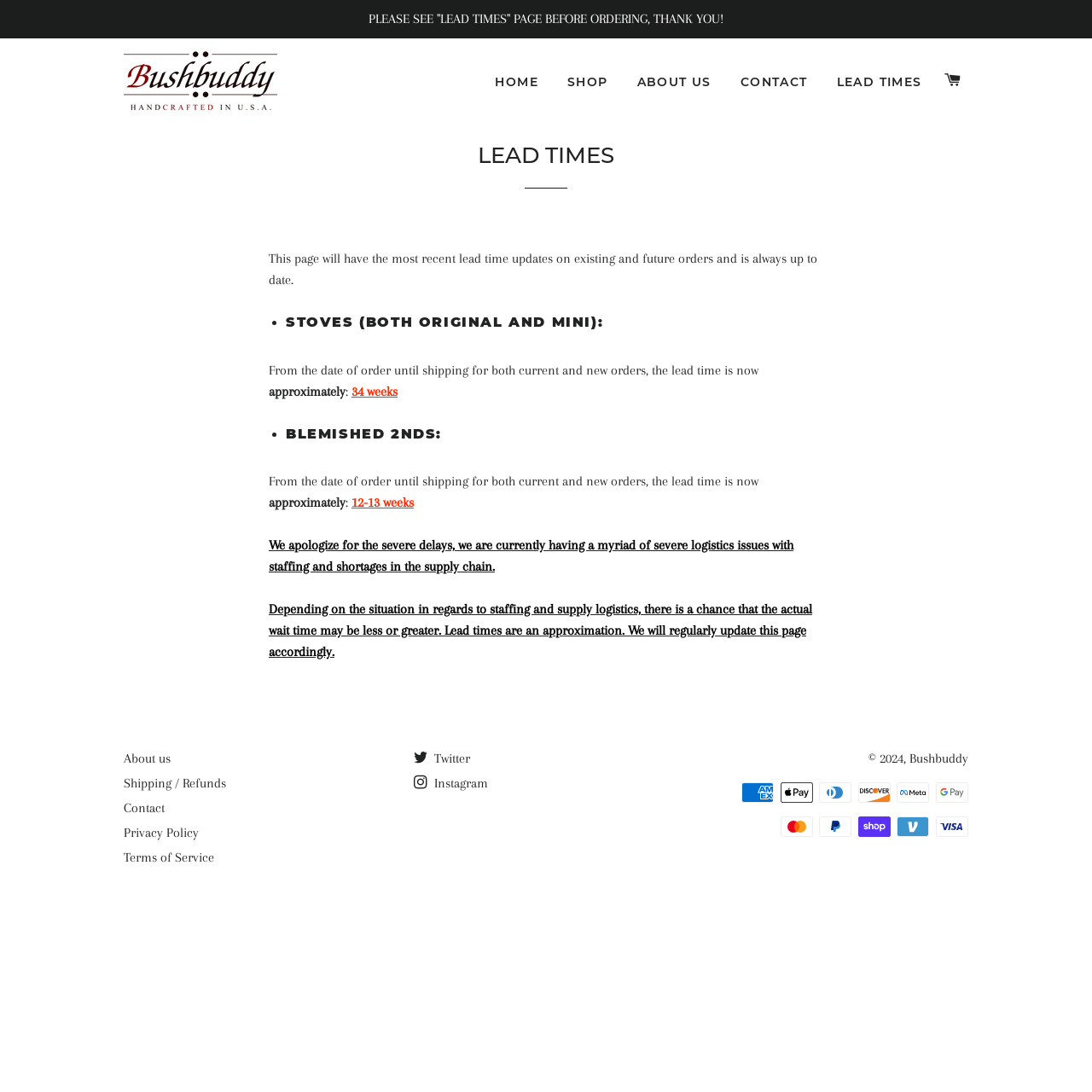What is the purpose of this webpage?
Use the information from the screenshot to give a comprehensive response to the question.

I inferred the purpose of the webpage by reading the introductory text, which says 'This page will have the most recent lead time updates on existing and future orders and is always up to date.' This suggests that the webpage is intended to provide users with the latest information on lead times.